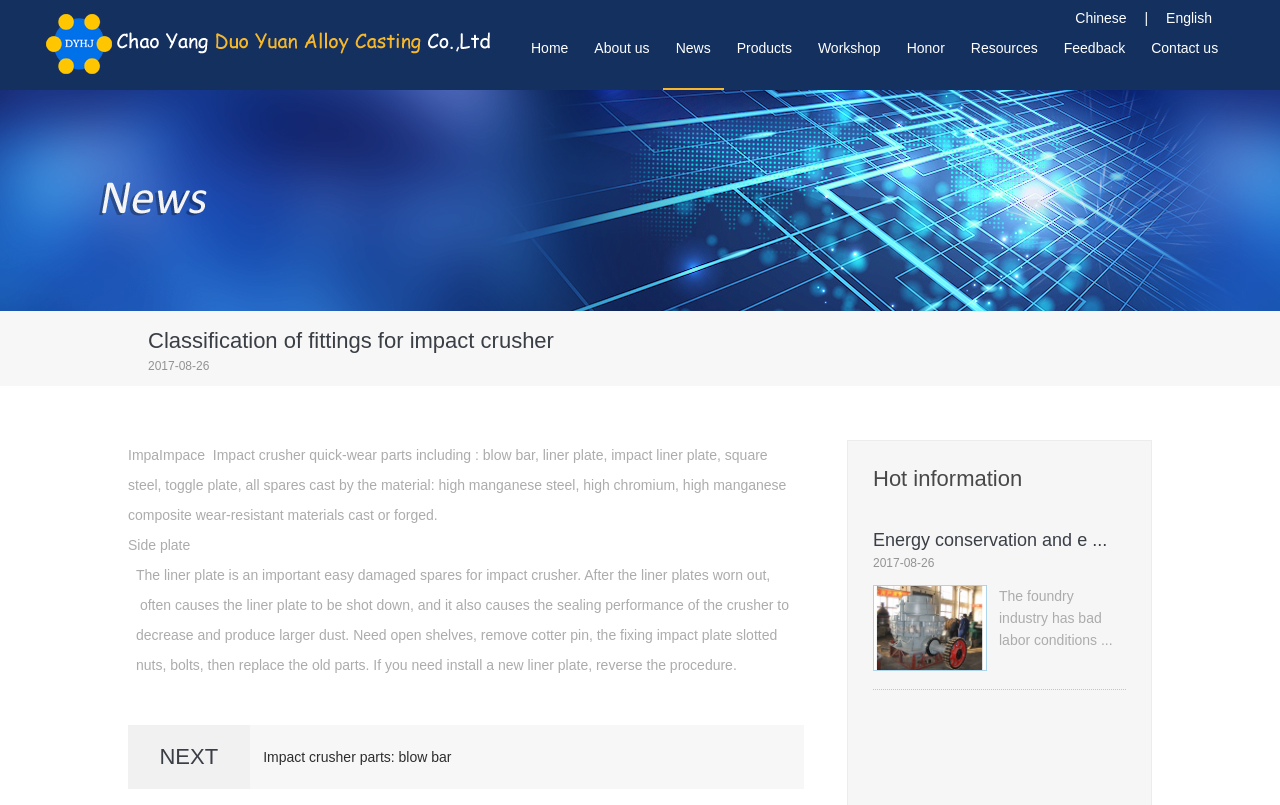What is the material used to cast impact crusher parts?
Please provide a comprehensive answer based on the visual information in the image.

I found the material used to cast impact crusher parts by reading the text 'ImpaImpace Impact crusher quick-wear parts including : blow bar, liner plate, impact liner plate, square steel, toggle plate, all spares cast by the material: high manganese steel, high chromium, high manganese composite wear-resistant materials cast or forged.' which lists high manganese steel as one of the materials used.